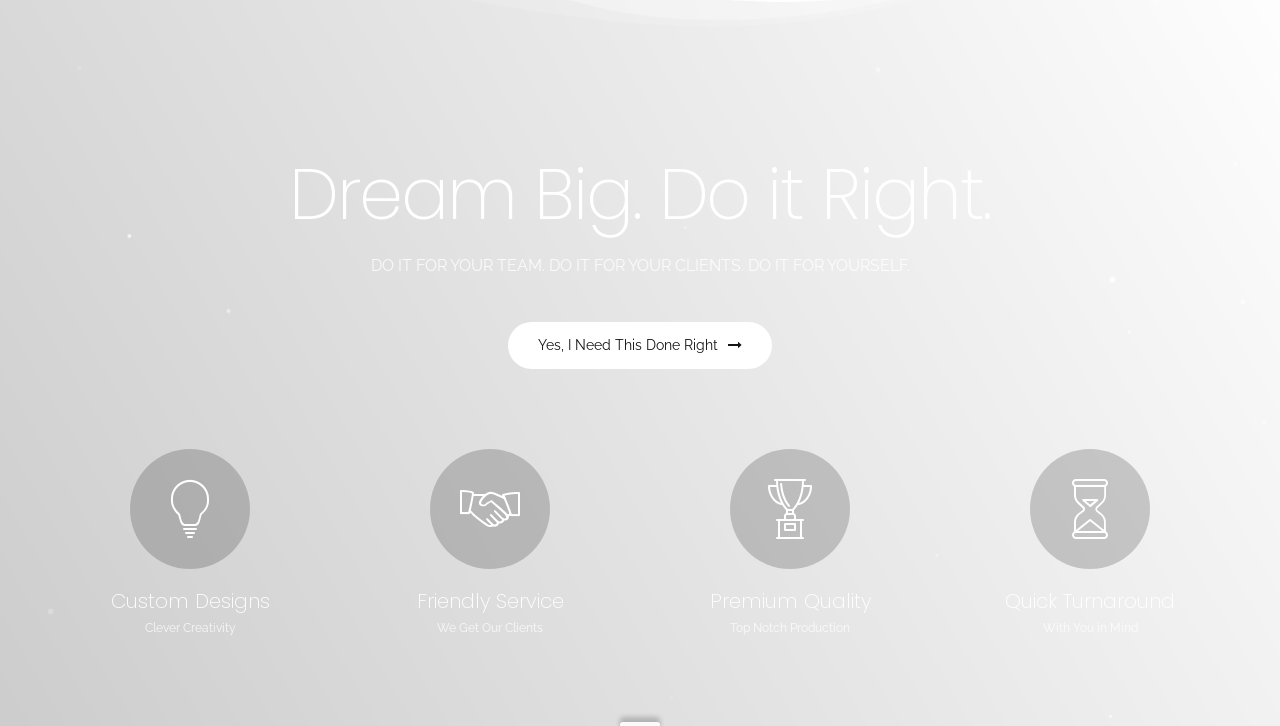What is the main theme of the webpage?
Give a detailed response to the question by analyzing the screenshot.

The main theme of the webpage can be inferred from the multiple links and headings that mention 'Custom Designs', 'Friendly Service', 'Premium Quality', and 'Quick Turnaround', which suggests that the webpage is related to a design or production service that emphasizes these aspects.